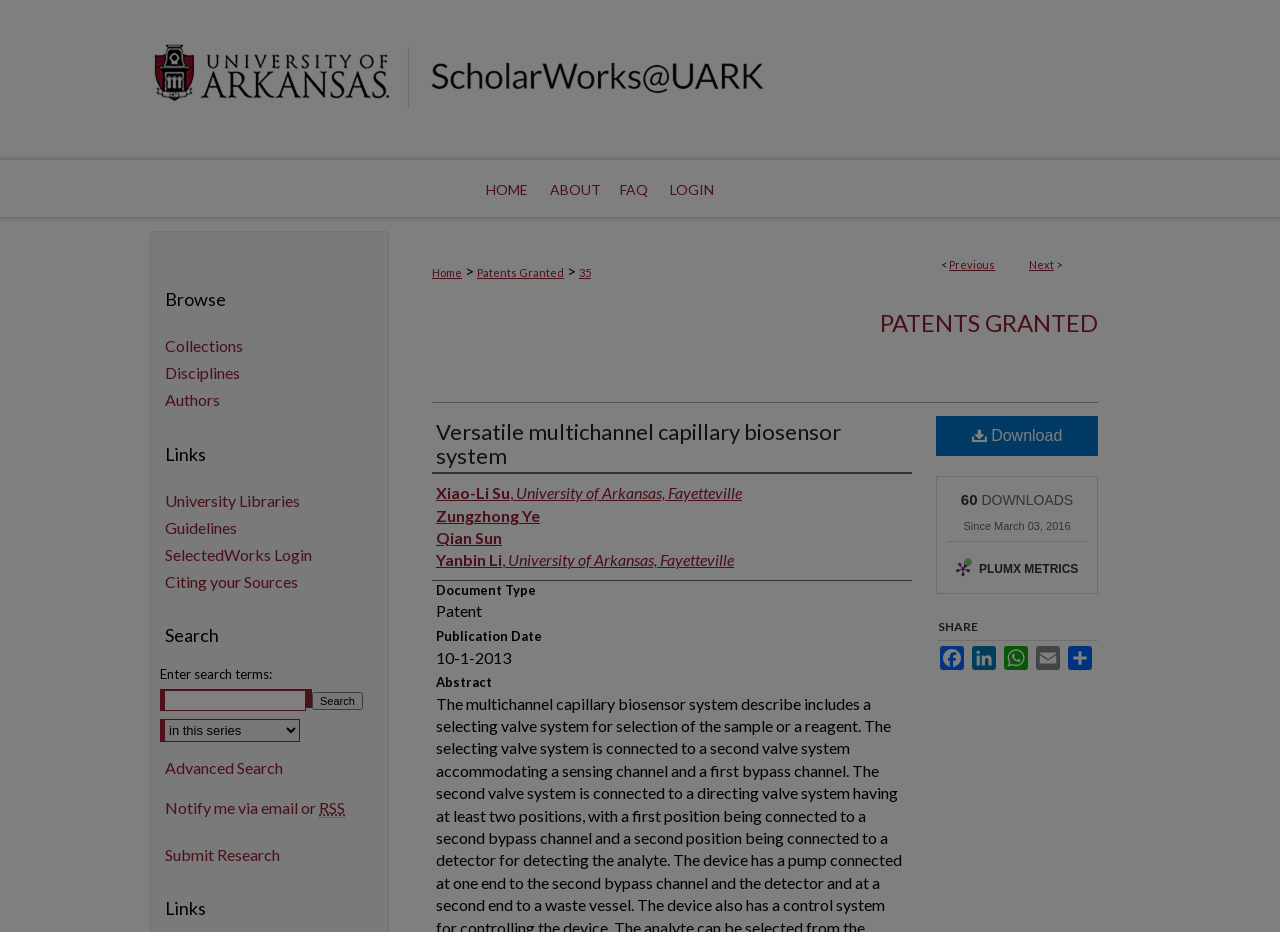Specify the bounding box coordinates of the region I need to click to perform the following instruction: "Search for something". The coordinates must be four float numbers in the range of 0 to 1, i.e., [left, top, right, bottom].

[0.125, 0.74, 0.239, 0.763]